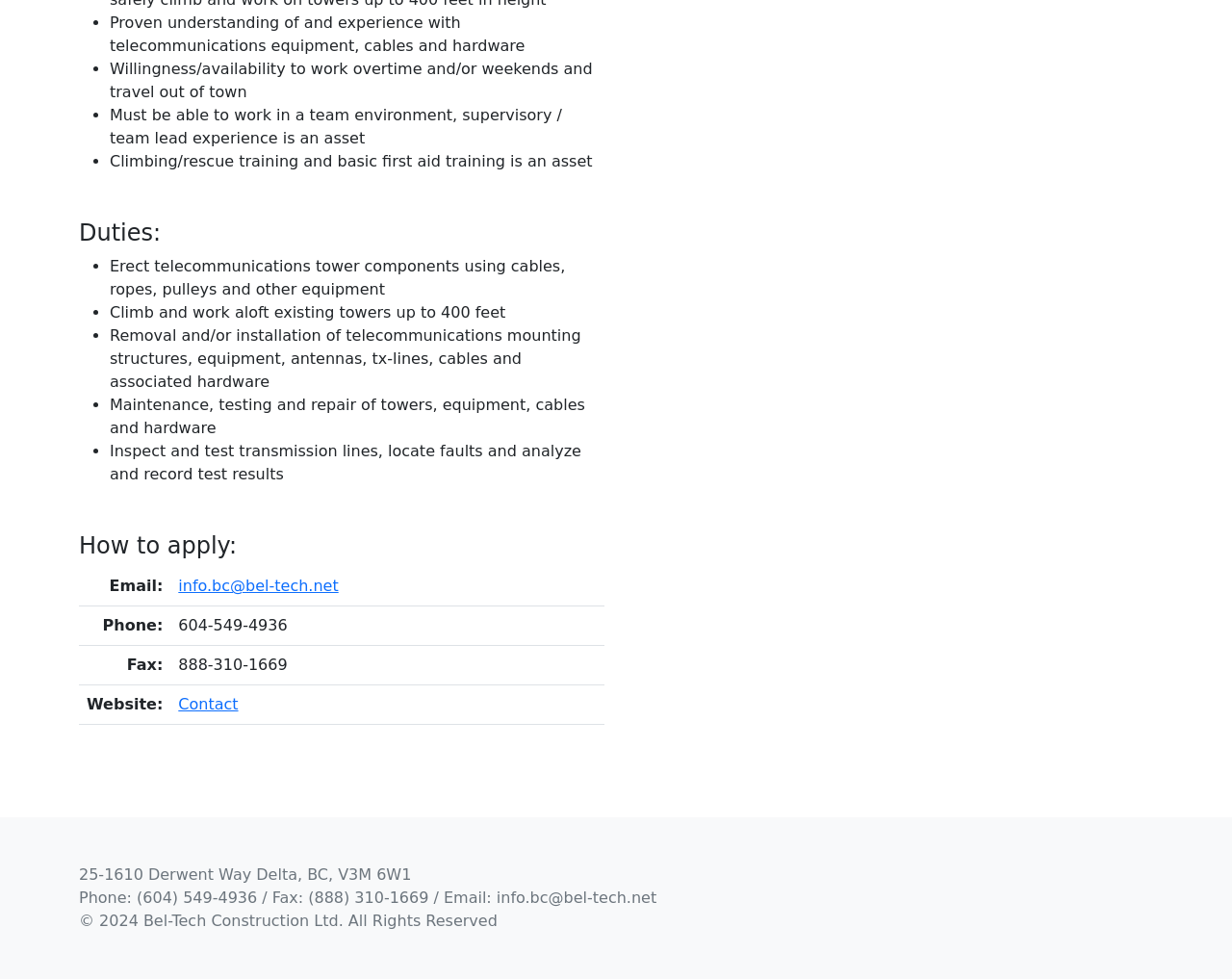From the given element description: "Contact", find the bounding box for the UI element. Provide the coordinates as four float numbers between 0 and 1, in the order [left, top, right, bottom].

[0.145, 0.71, 0.193, 0.729]